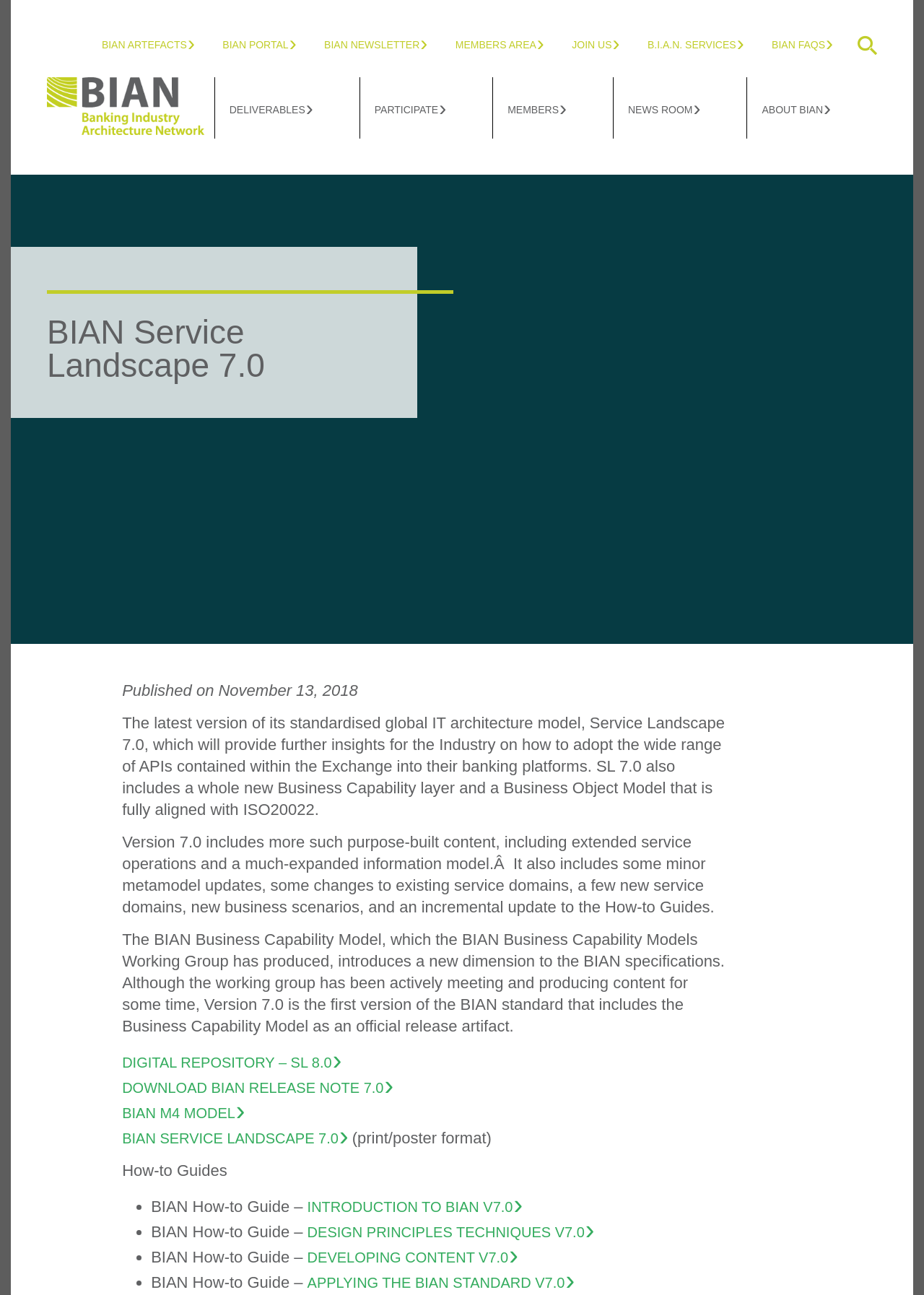Predict the bounding box of the UI element based on this description: "Introduction to BIAN v7.0".

[0.332, 0.921, 0.565, 0.94]